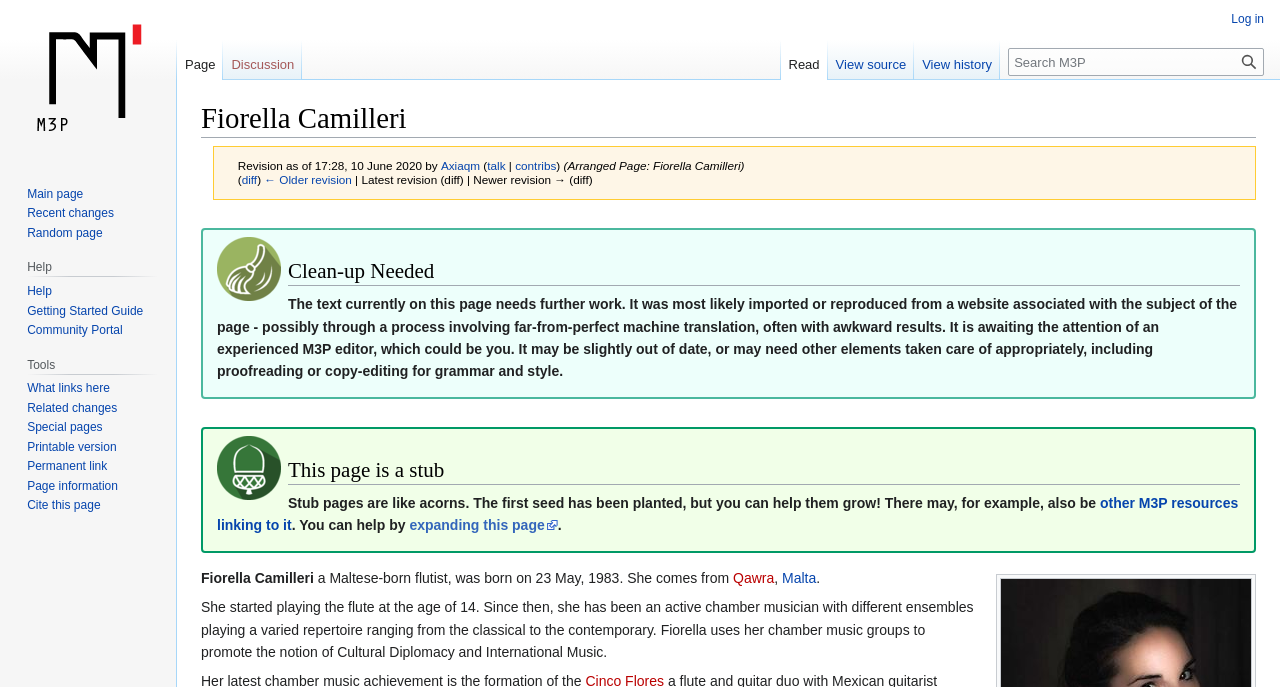What is the significance of the 'Cleanup Icon 2014.png' image?
Analyze the image and deliver a detailed answer to the question.

The presence of the 'Cleanup Icon 2014.png' image suggests that the webpage's content requires cleanup or editing, likely due to issues with formatting, grammar, or style.